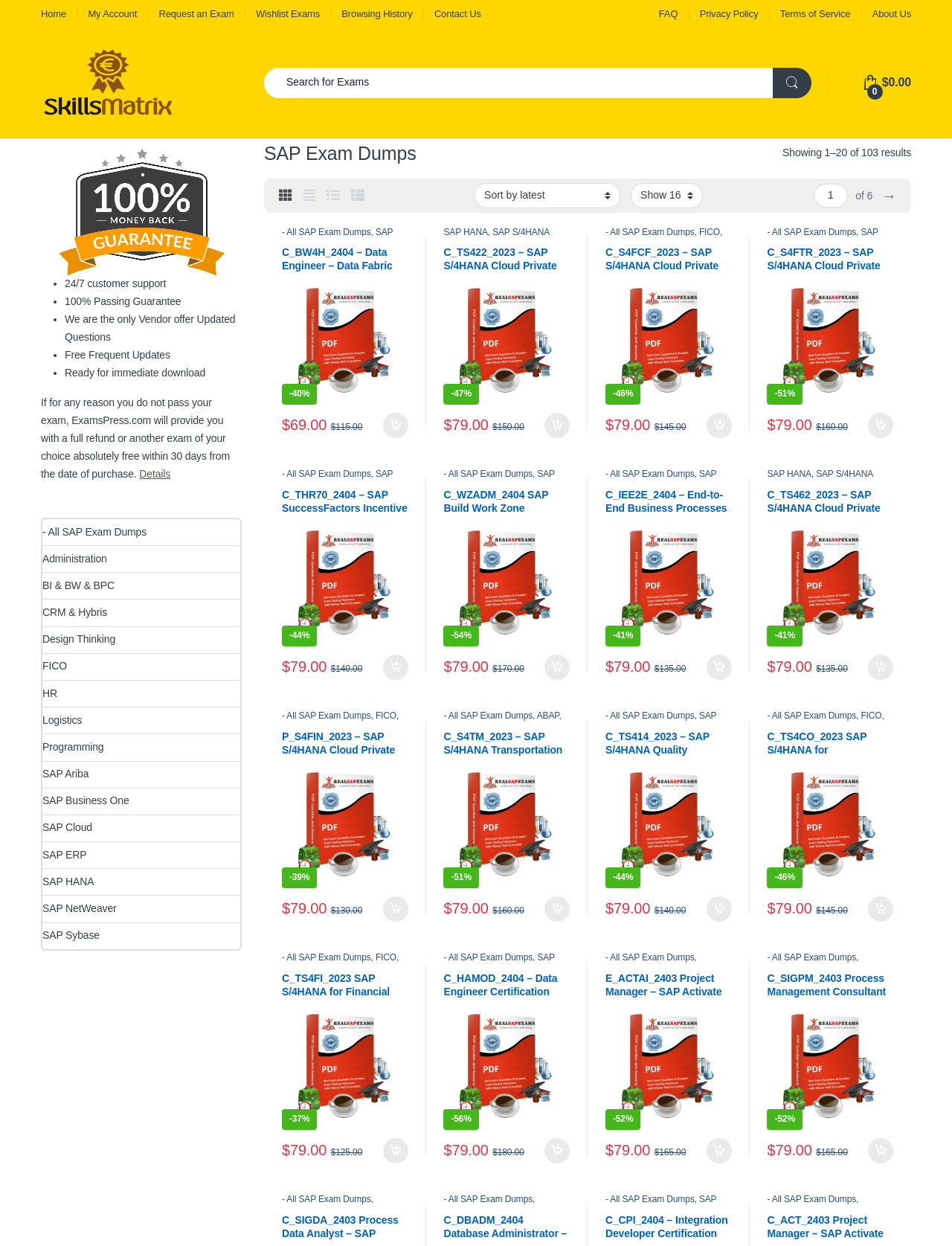Identify the bounding box coordinates of the region that should be clicked to execute the following instruction: "Go to Home page".

[0.043, 0.0, 0.07, 0.022]